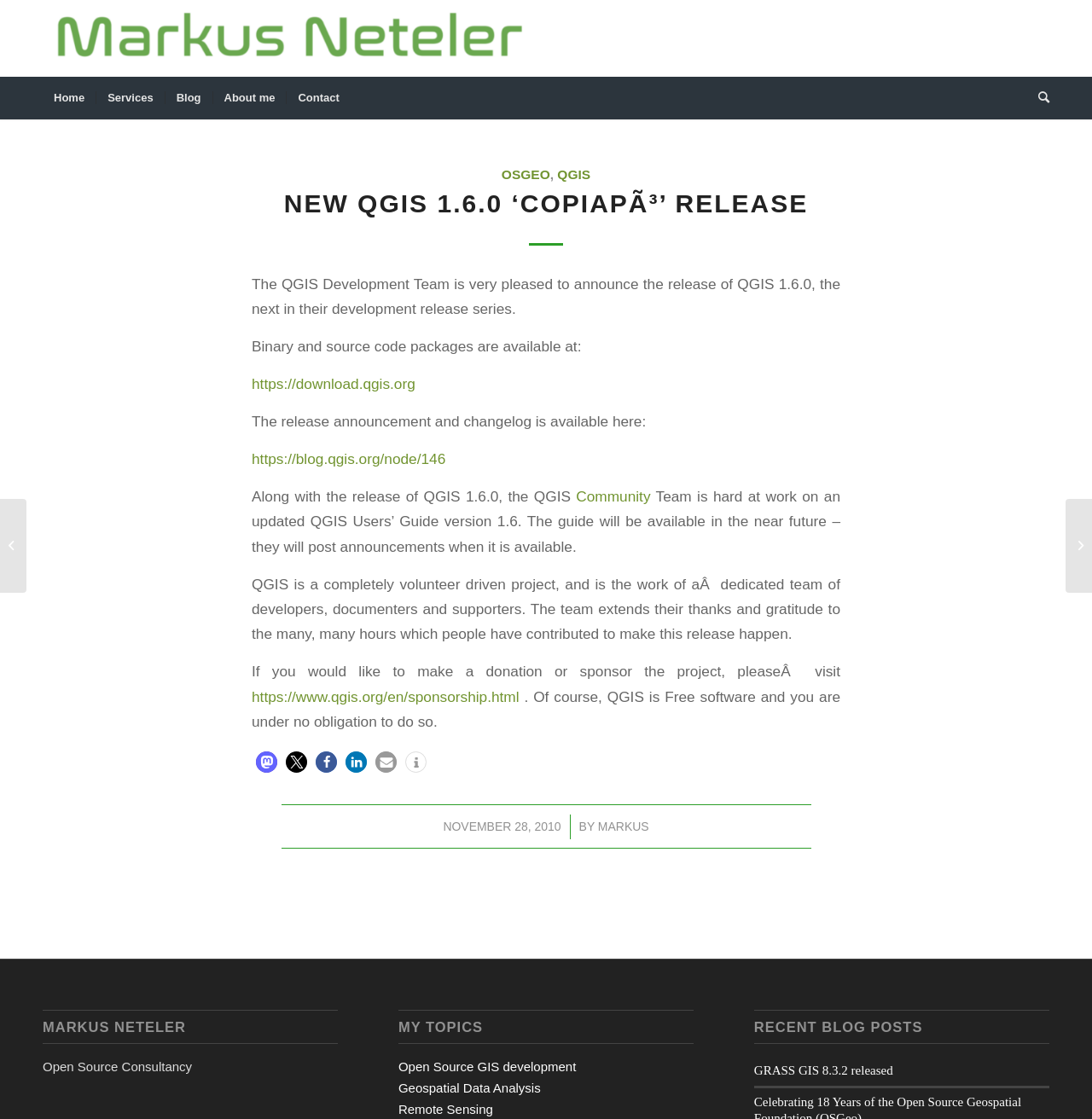Answer the question using only one word or a concise phrase: What is the version of QGIS released?

1.6.0